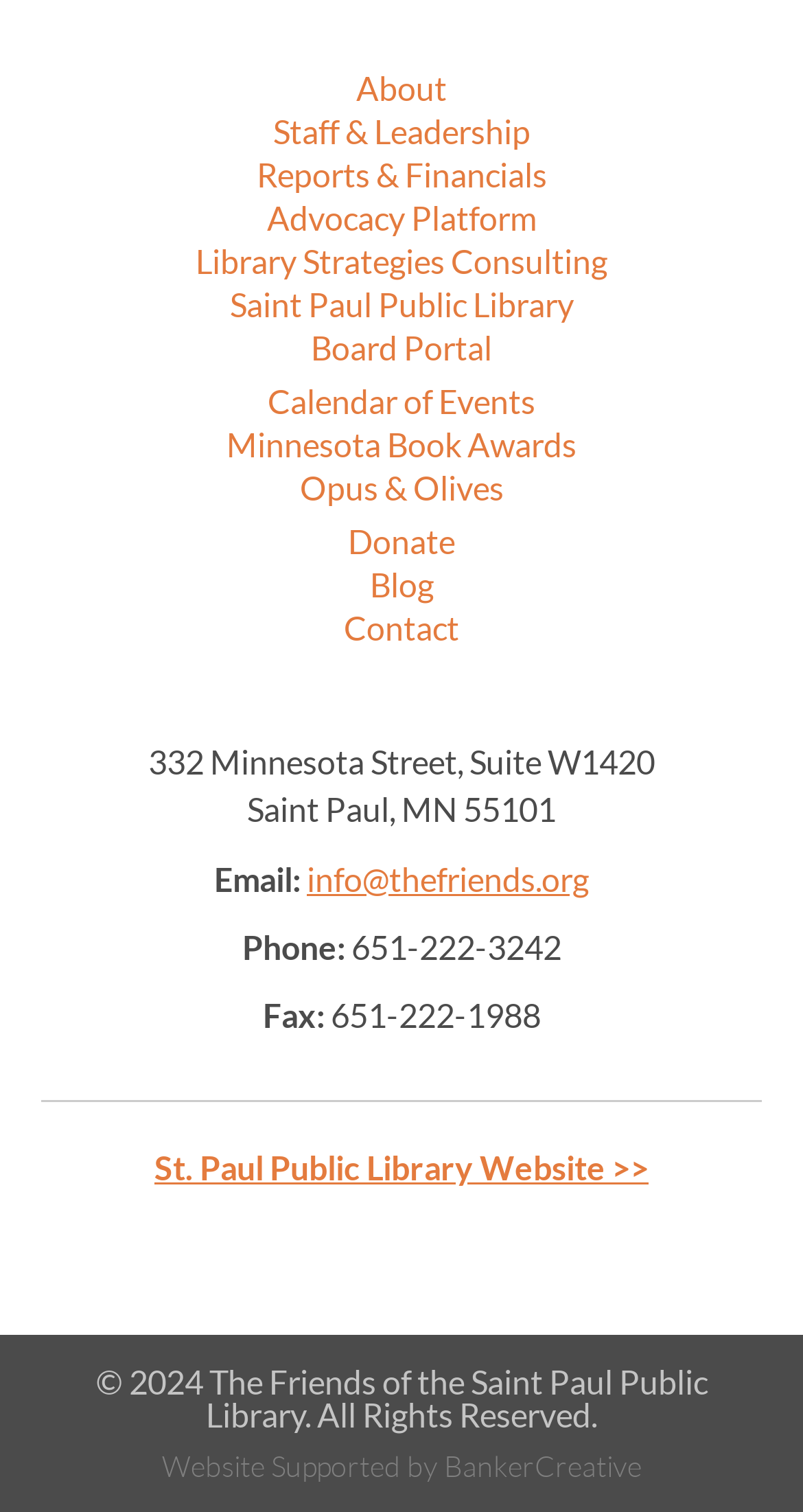What is the address of The Friends of the Saint Paul Public Library?
Using the image, respond with a single word or phrase.

332 Minnesota Street, Suite W1420